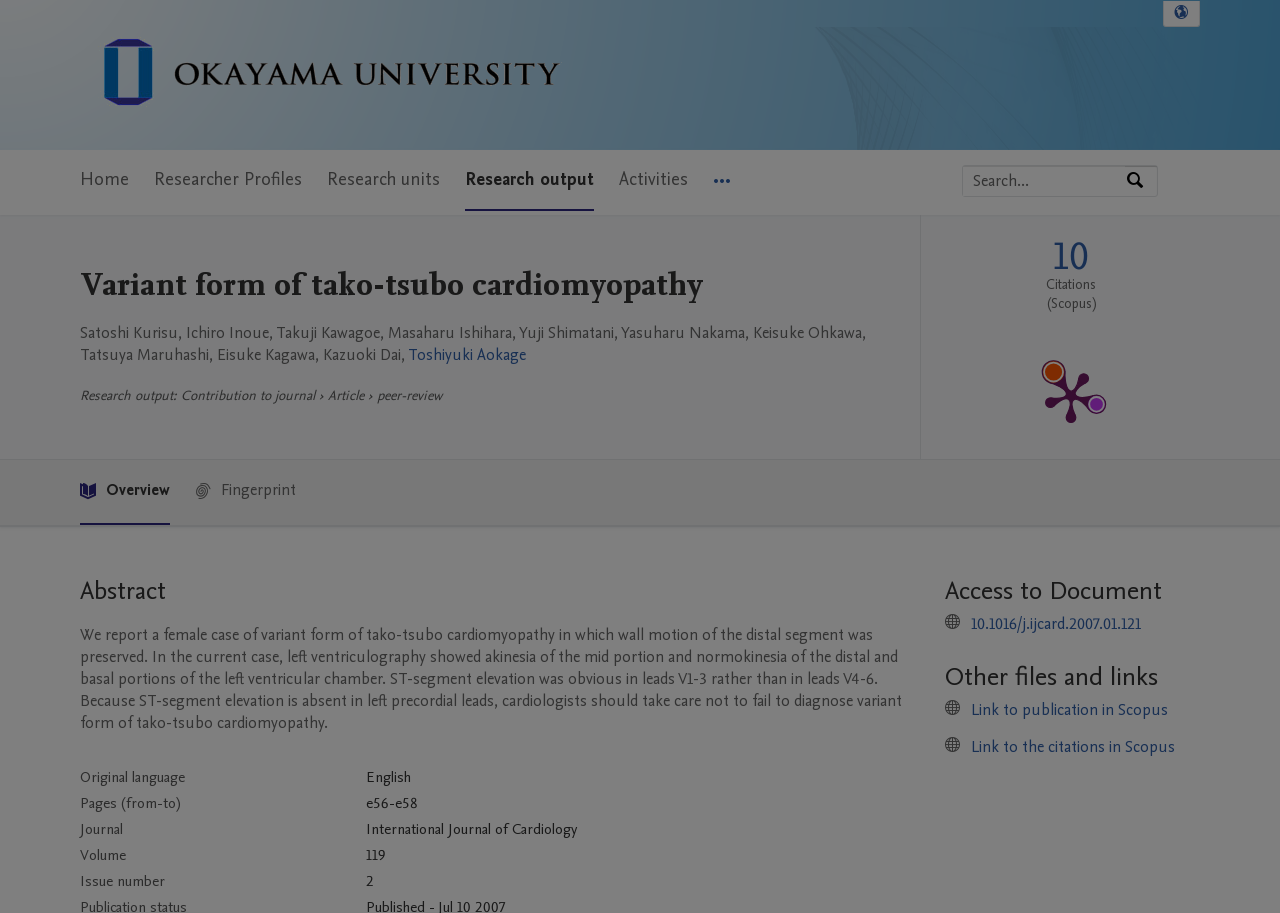Respond to the question below with a single word or phrase:
What is the name of the journal?

International Journal of Cardiology